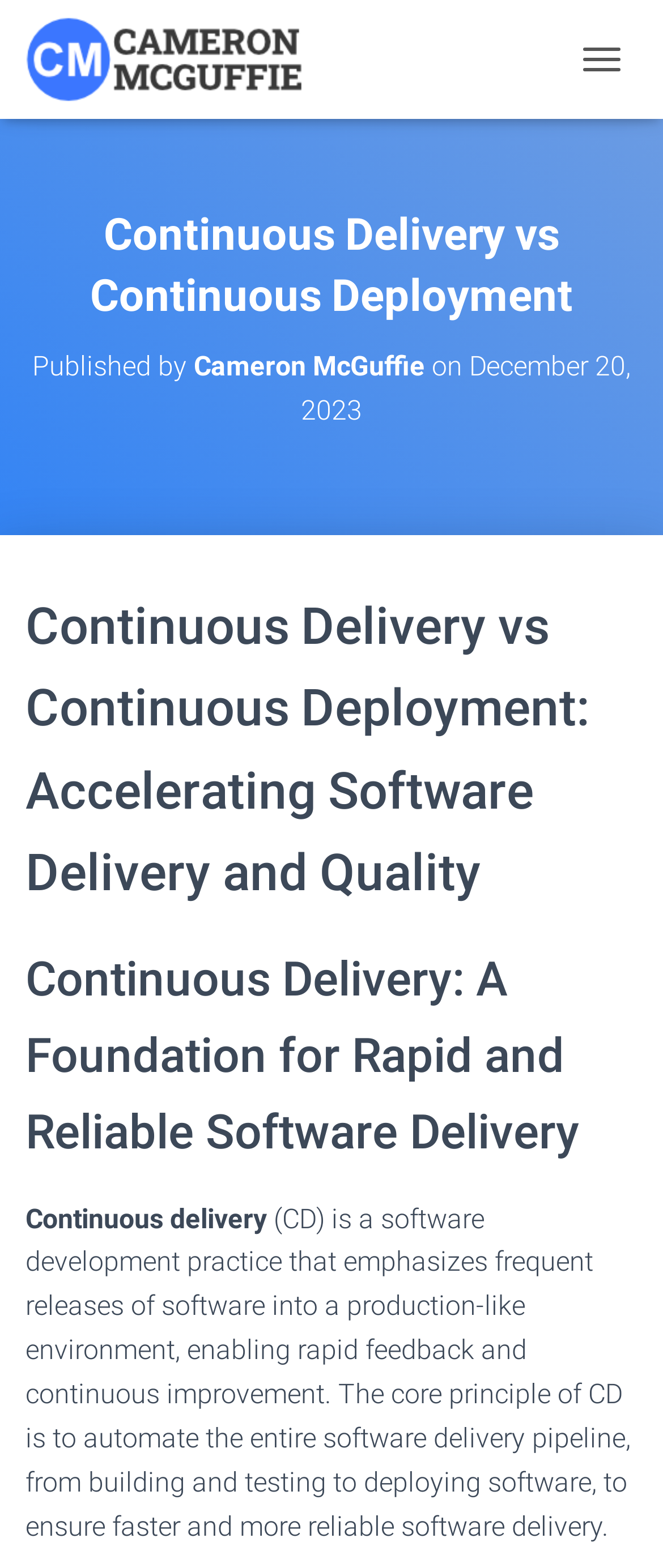Who is the author of the article?
Please look at the screenshot and answer using one word or phrase.

Cameron McGuffie